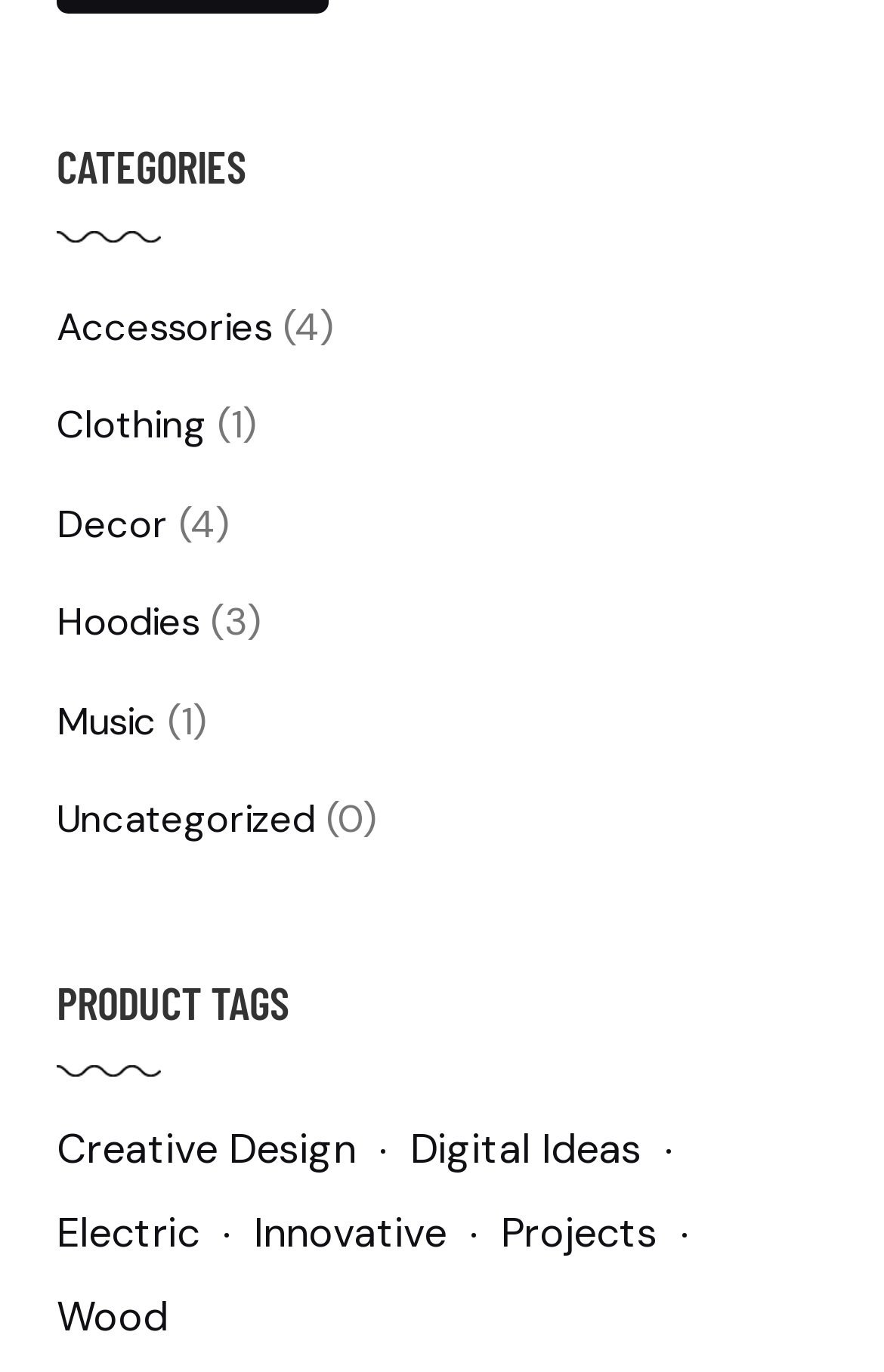Answer the question below with a single word or a brief phrase: 
How many uncategorized products are there?

0